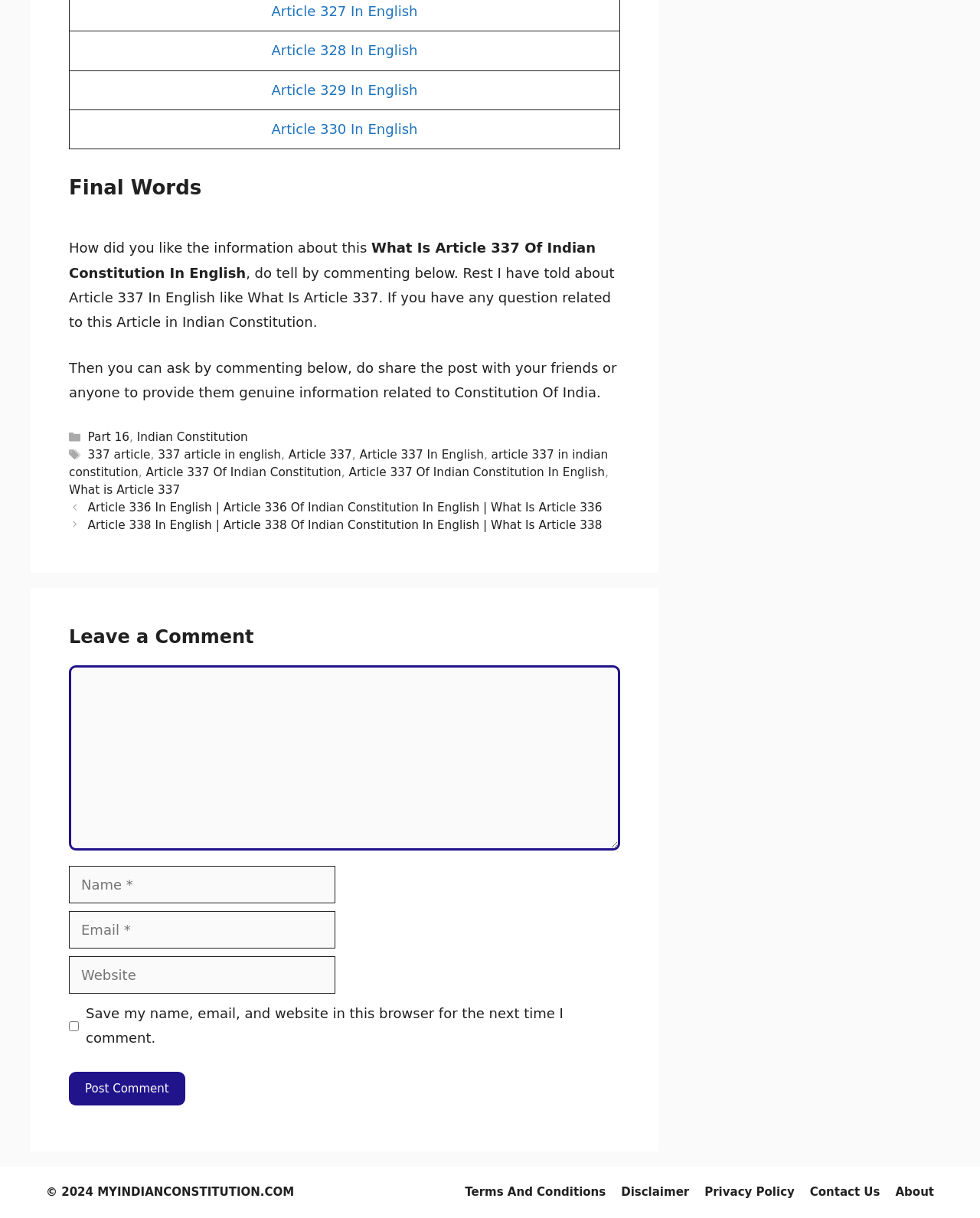What is the copyright year mentioned on the webpage?
Refer to the image and give a detailed answer to the query.

I can see that the webpage has a copyright notice at the bottom with the year 2024 mentioned, indicating that the webpage's content is copyrighted until 2024.